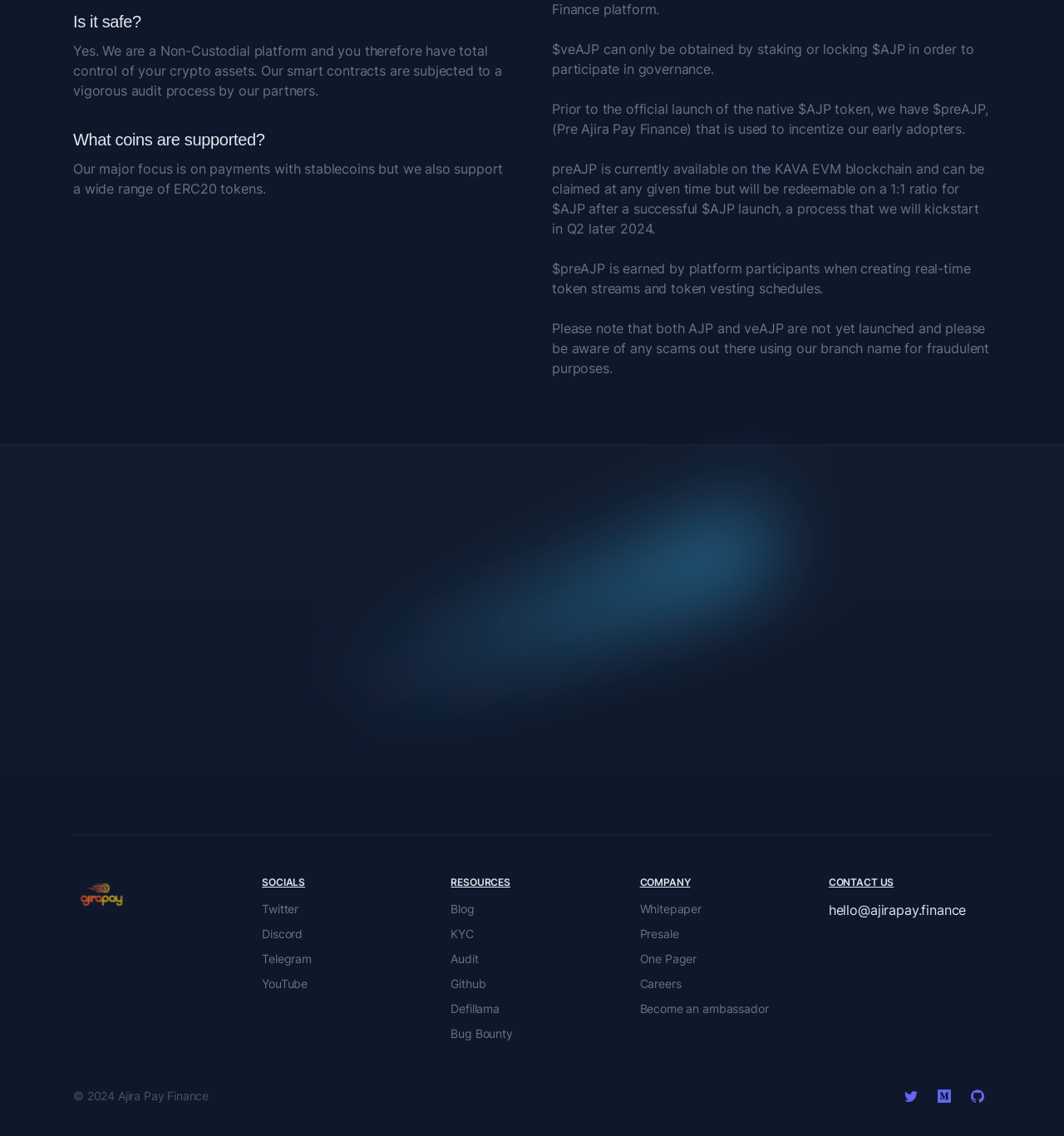What is the copyright year of Ajira Pay Finance?
Could you give a comprehensive explanation in response to this question?

The text '© 2024' at the bottom of the webpage indicates that the copyright year of Ajira Pay Finance is 2024.